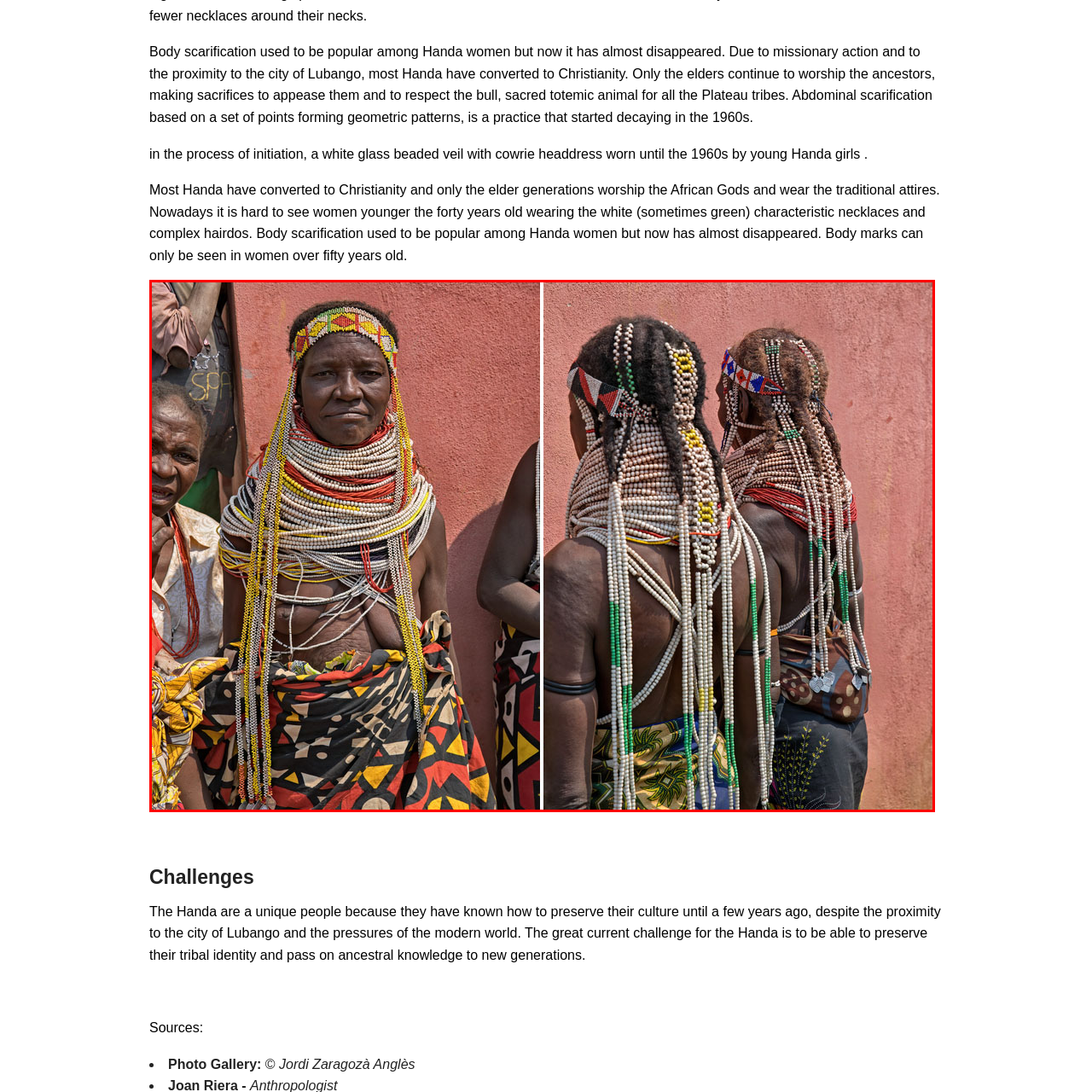What is the significance of the elaborate jewelry?
Pay attention to the image part enclosed by the red bounding box and answer the question using a single word or a short phrase.

Signifies cultural identity and status